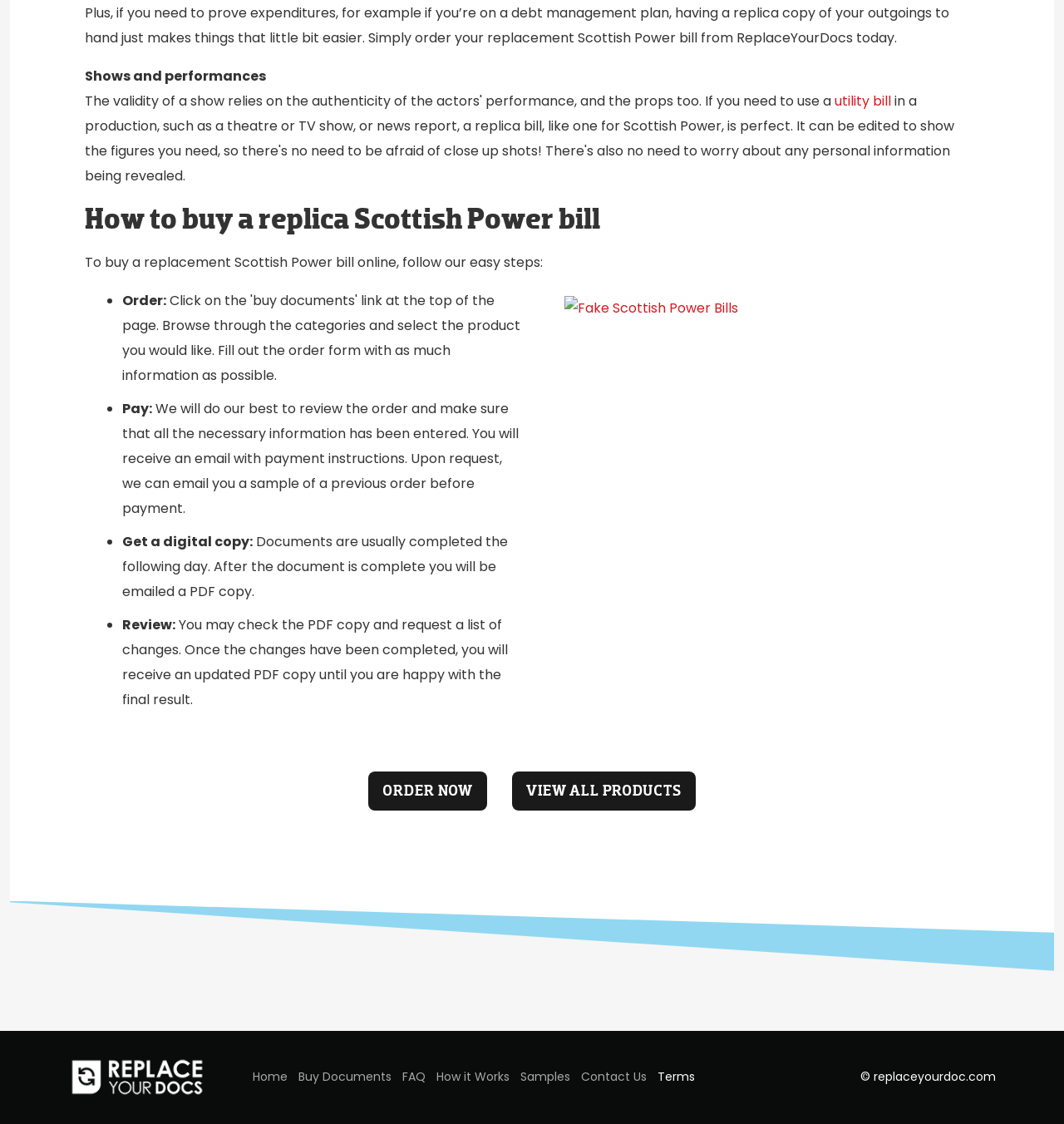Find and specify the bounding box coordinates that correspond to the clickable region for the instruction: "Learn more about utility bills".

[0.784, 0.081, 0.838, 0.098]